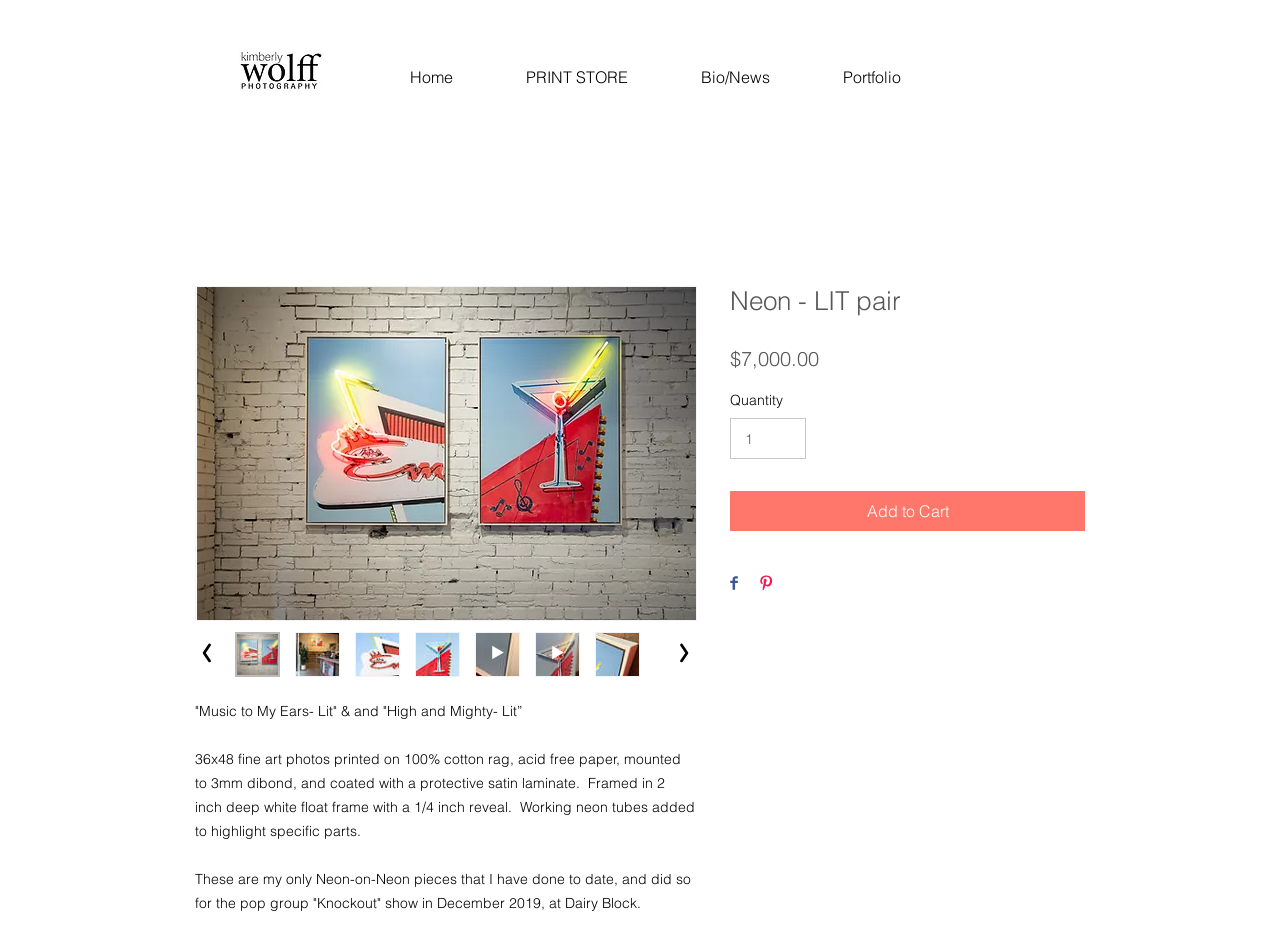Please find the bounding box coordinates of the section that needs to be clicked to achieve this instruction: "View the 'Neon - LIT pair' image".

[0.153, 0.306, 0.544, 0.661]